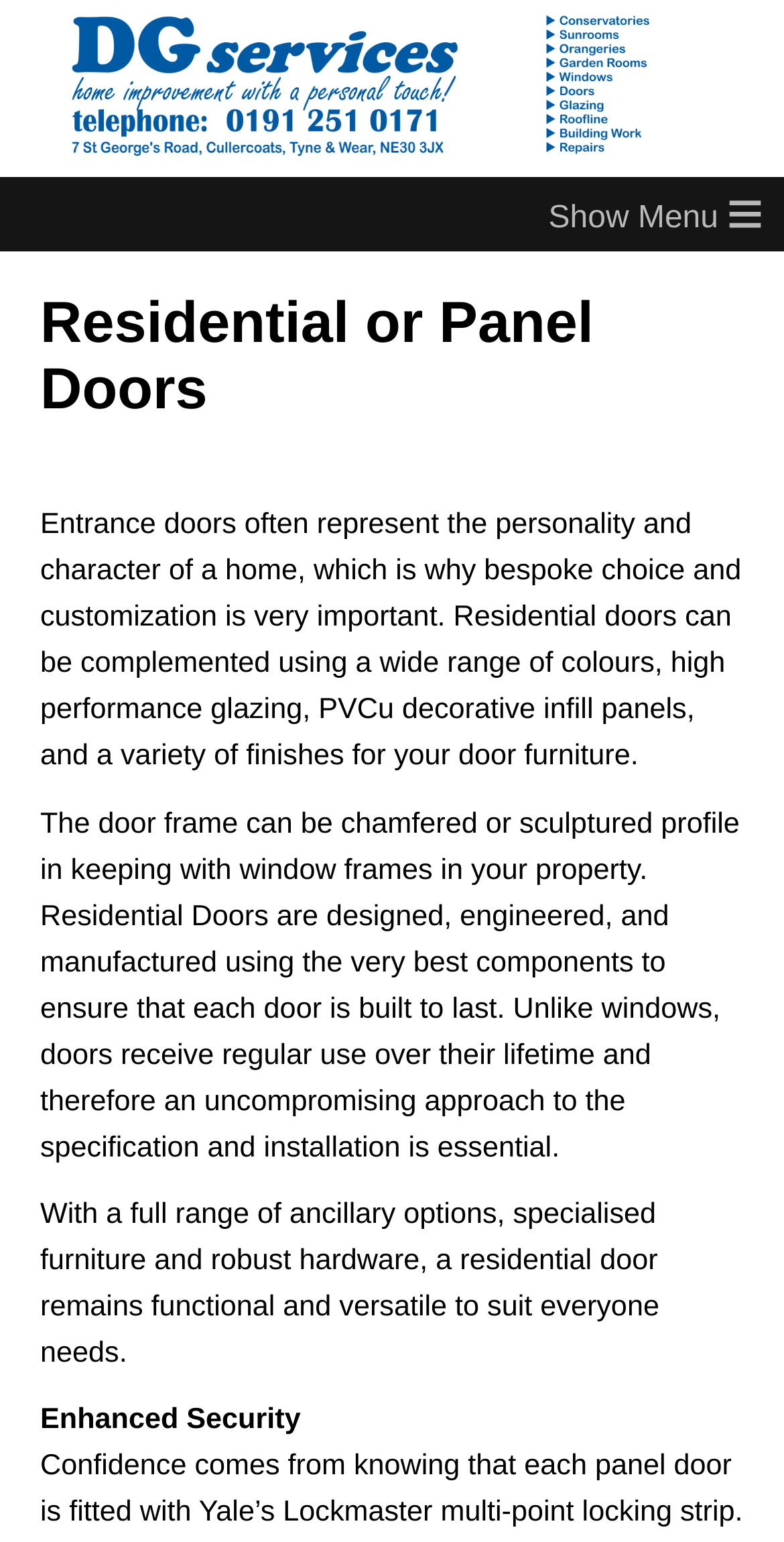Describe all the significant parts and information present on the webpage.

The webpage is about DG Services, a family-owned registered company located in Cullercoats, offering home improvement solutions. At the top right corner, there is a "Show Menu" link. Below it, there is a heading "Residential or Panel Doors" that spans almost the entire width of the page. 

Under the heading, there are four paragraphs of text that describe the importance of bespoke choice and customization for entrance doors, the various options available for door frames, the durability and quality of residential doors, and the range of ancillary options and hardware available. These paragraphs are positioned from top to bottom, taking up most of the page's width.

Additionally, there is a subheading "Enhanced Security" located at the bottom of the page, which is likely related to the security features of the residential doors.